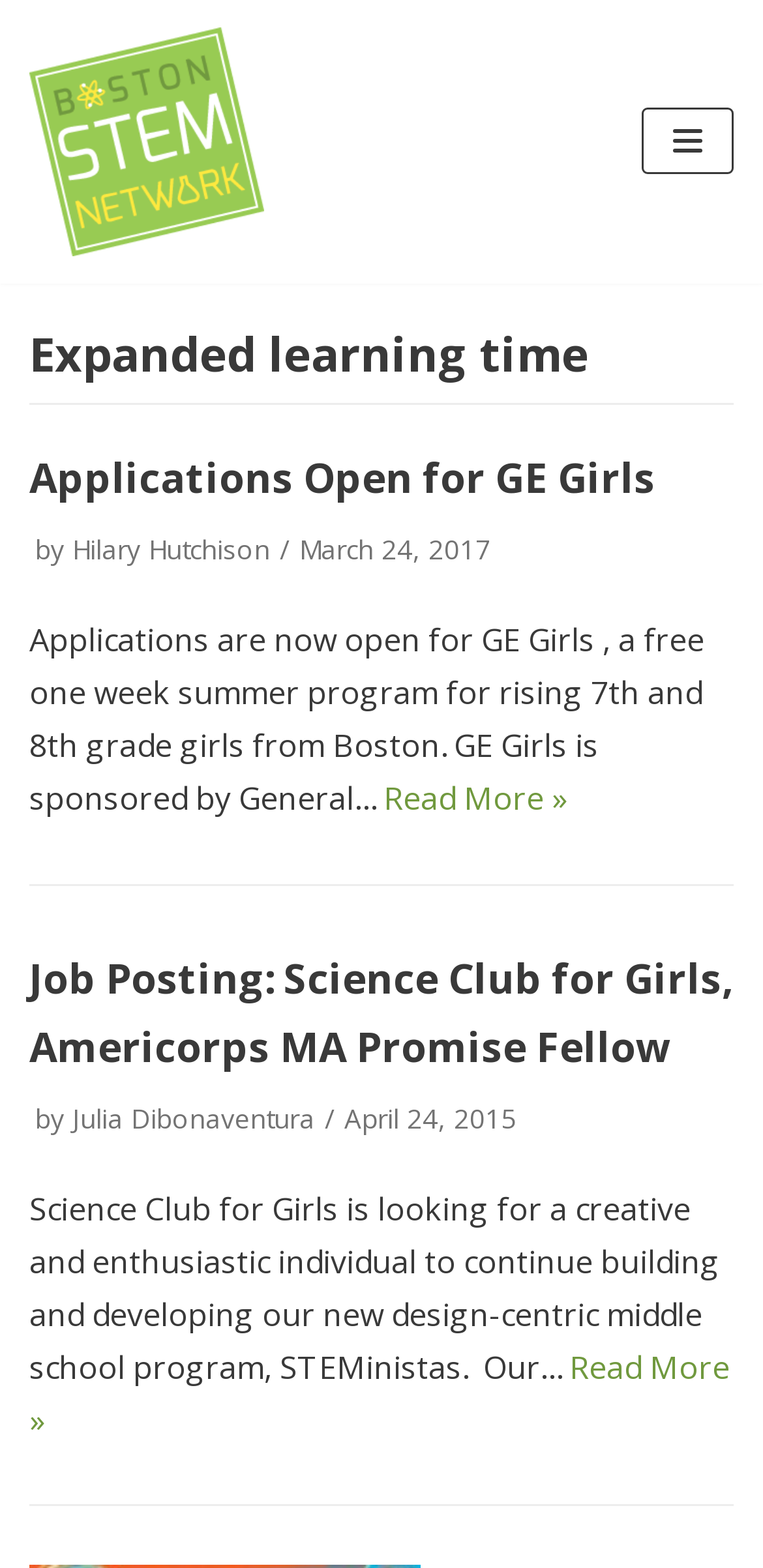Could you locate the bounding box coordinates for the section that should be clicked to accomplish this task: "Read more about Applications Open for GE Girls".

[0.503, 0.495, 0.744, 0.523]